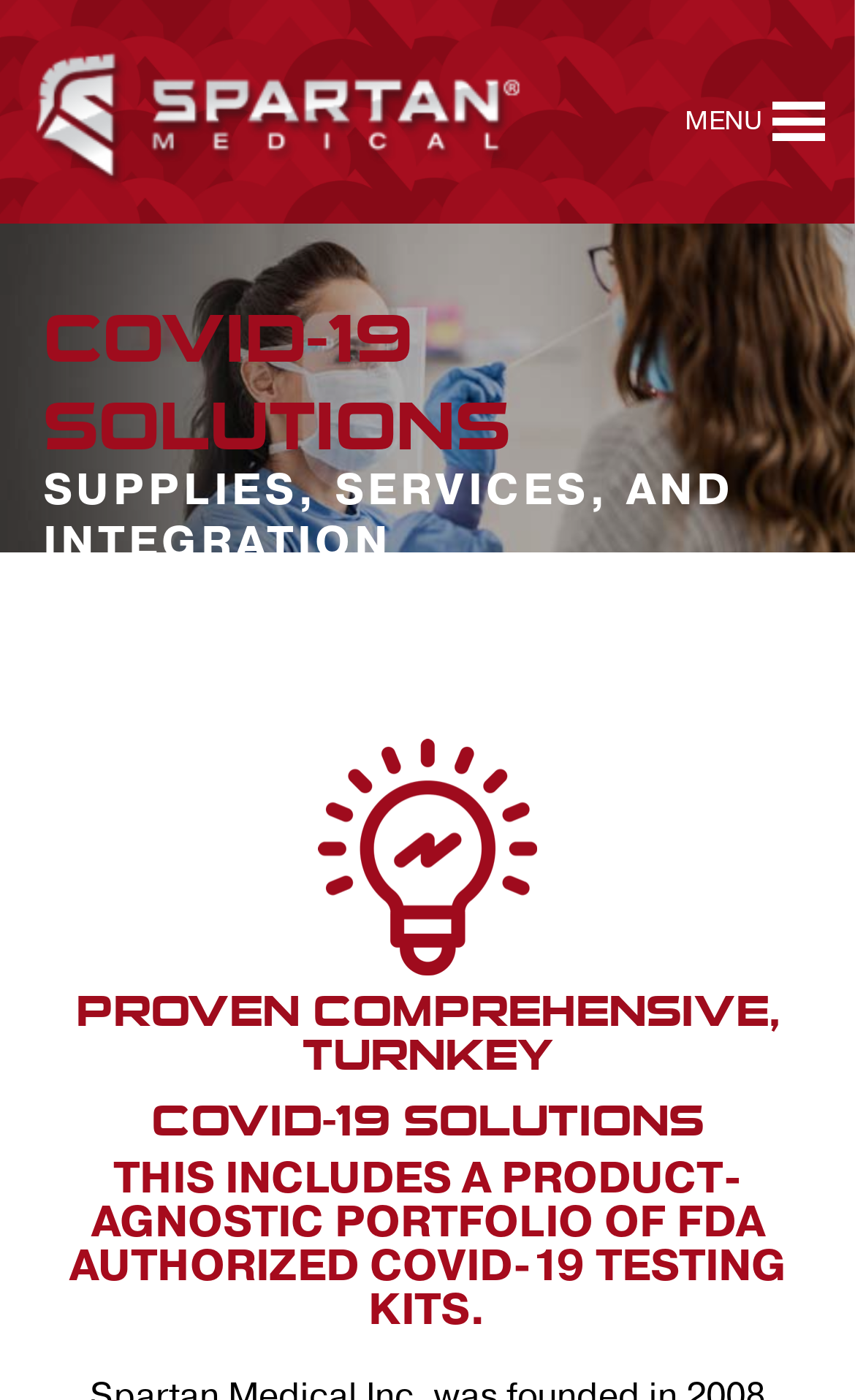Is the menu expanded?
Provide a detailed answer to the question using information from the image.

The menu button has an attribute 'expanded: False', which indicates that the menu is not expanded by default.